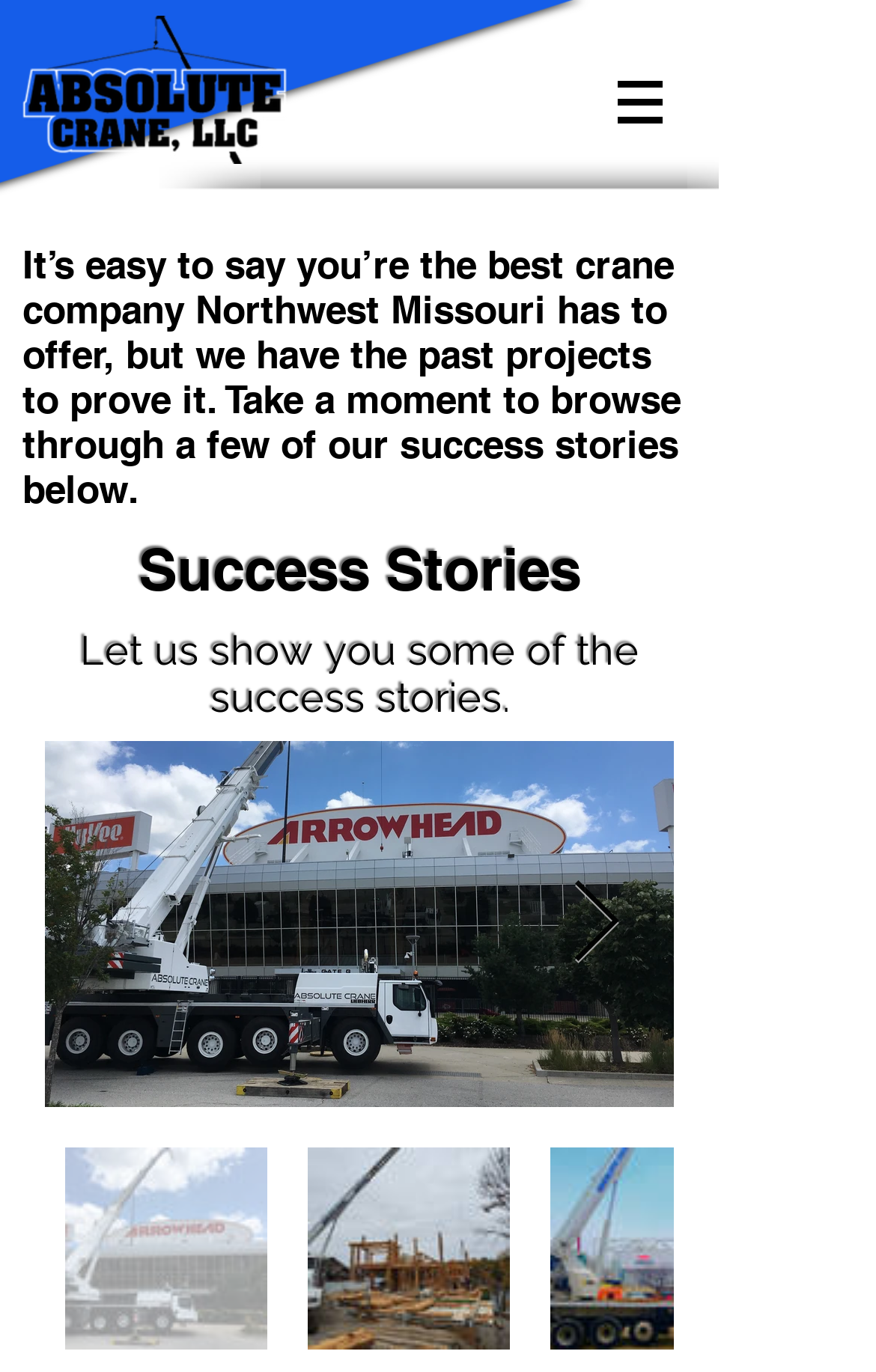Carefully examine the image and provide an in-depth answer to the question: How many sections are there in the webpage?

There are three main sections in the webpage: the navigation section at the top, the introduction section in the middle, and the success stories section at the bottom.